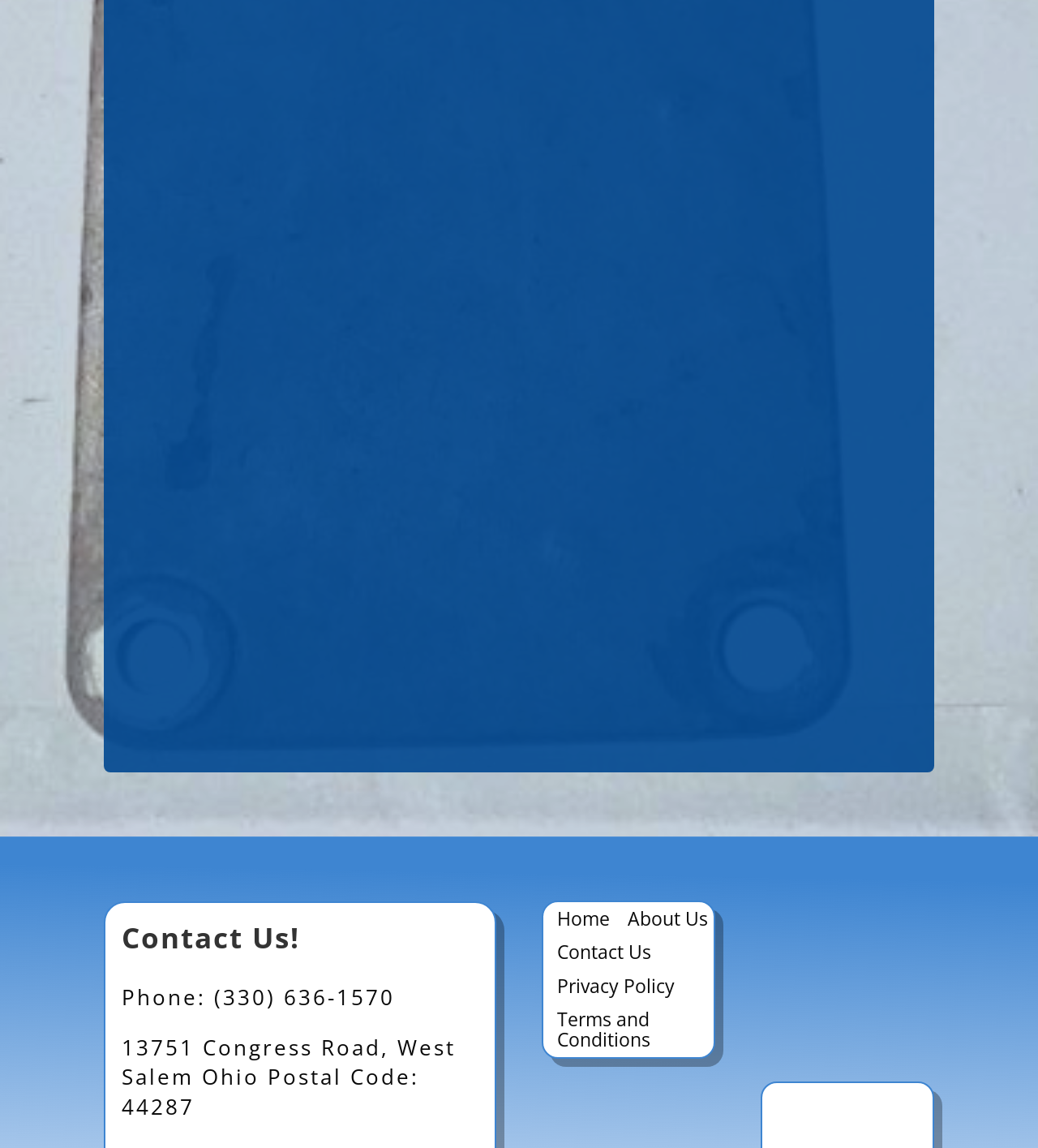Provide a one-word or short-phrase answer to the question:
What symbol is displayed on the webpage?

%